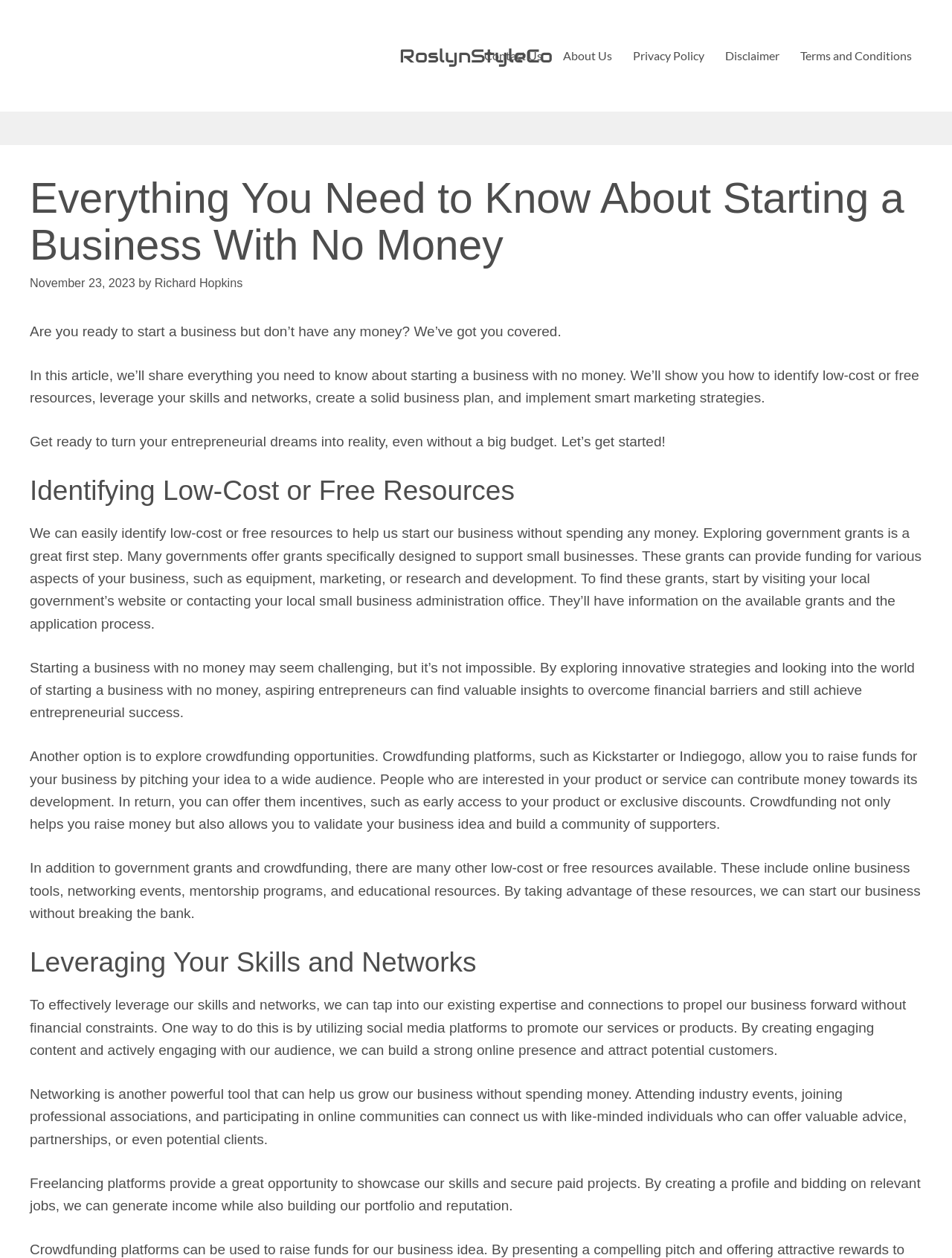Determine the bounding box coordinates for the area that needs to be clicked to fulfill this task: "Read the article about 'everything you need to know about starting a business with no money'". The coordinates must be given as four float numbers between 0 and 1, i.e., [left, top, right, bottom].

[0.197, 0.292, 0.654, 0.304]